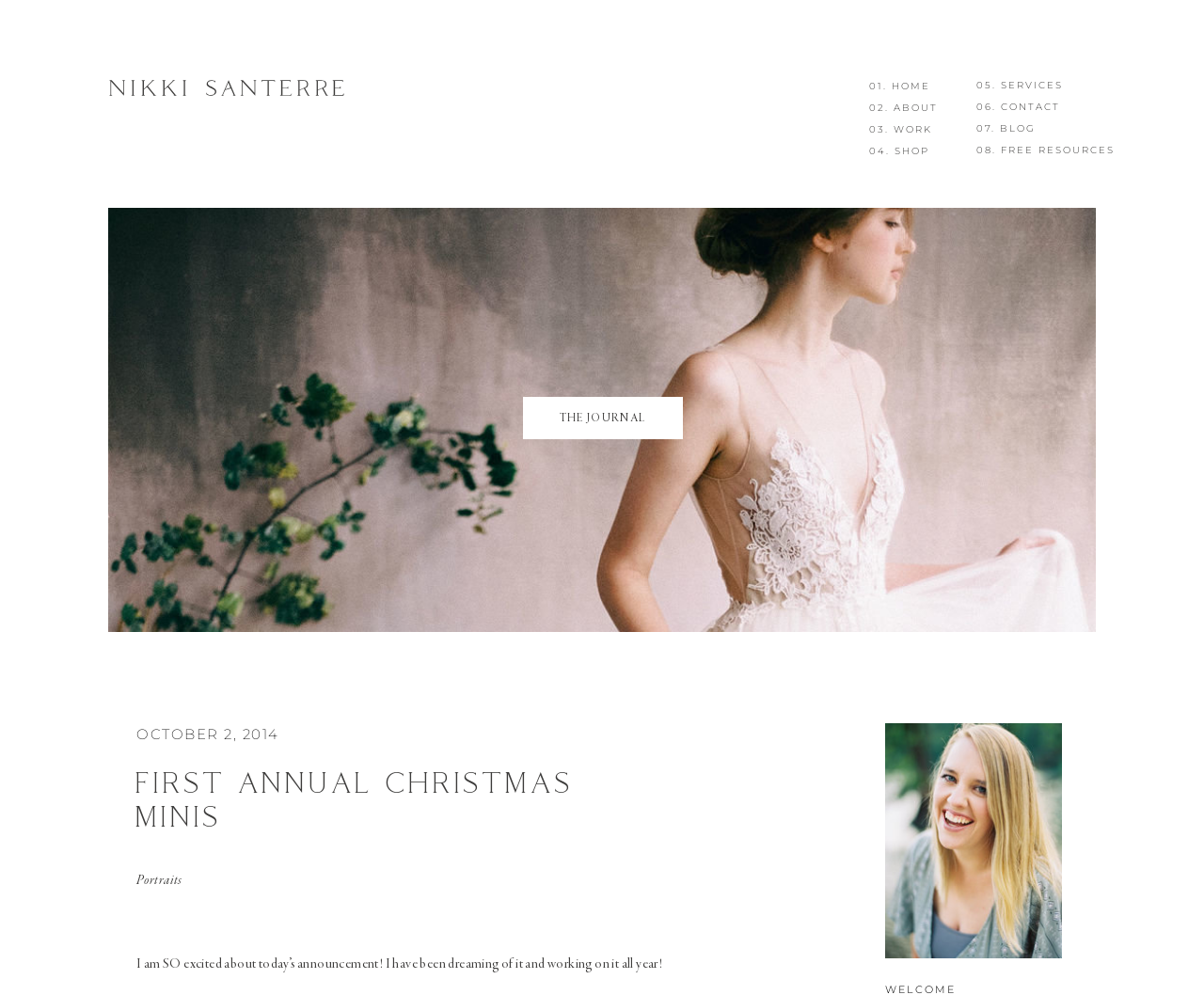Describe the entire webpage, focusing on both content and design.

The webpage appears to be a blog post or article from a photography website, specifically Nikki Santerre Photography. At the top of the page, there is a navigation menu with 8 links, including "HOME", "ABOUT", "WORK", "SHOP", "SERVICES", "CONTACT", "BLOG", and "FREE RESOURCES", arranged horizontally from left to right.

Below the navigation menu, there is a title section with three headings. The main heading, "FIRST ANNUAL CHRISTMAS MINIS", is prominently displayed, followed by a subheading "OCTOBER 2, 2014", and another subheading "Portraits" with a link to a "Portraits" page.

The main content of the page starts with a brief introduction, "I am SO excited about today’s announcement! I have been dreaming of it and working on it all year!", which is likely related to the "FIRST ANNUAL CHRISTMAS MINIS" announcement. 

On the right side of the page, there is a section with a link, but its text is empty. At the top-right corner, there is a label "THE JOURNAL".